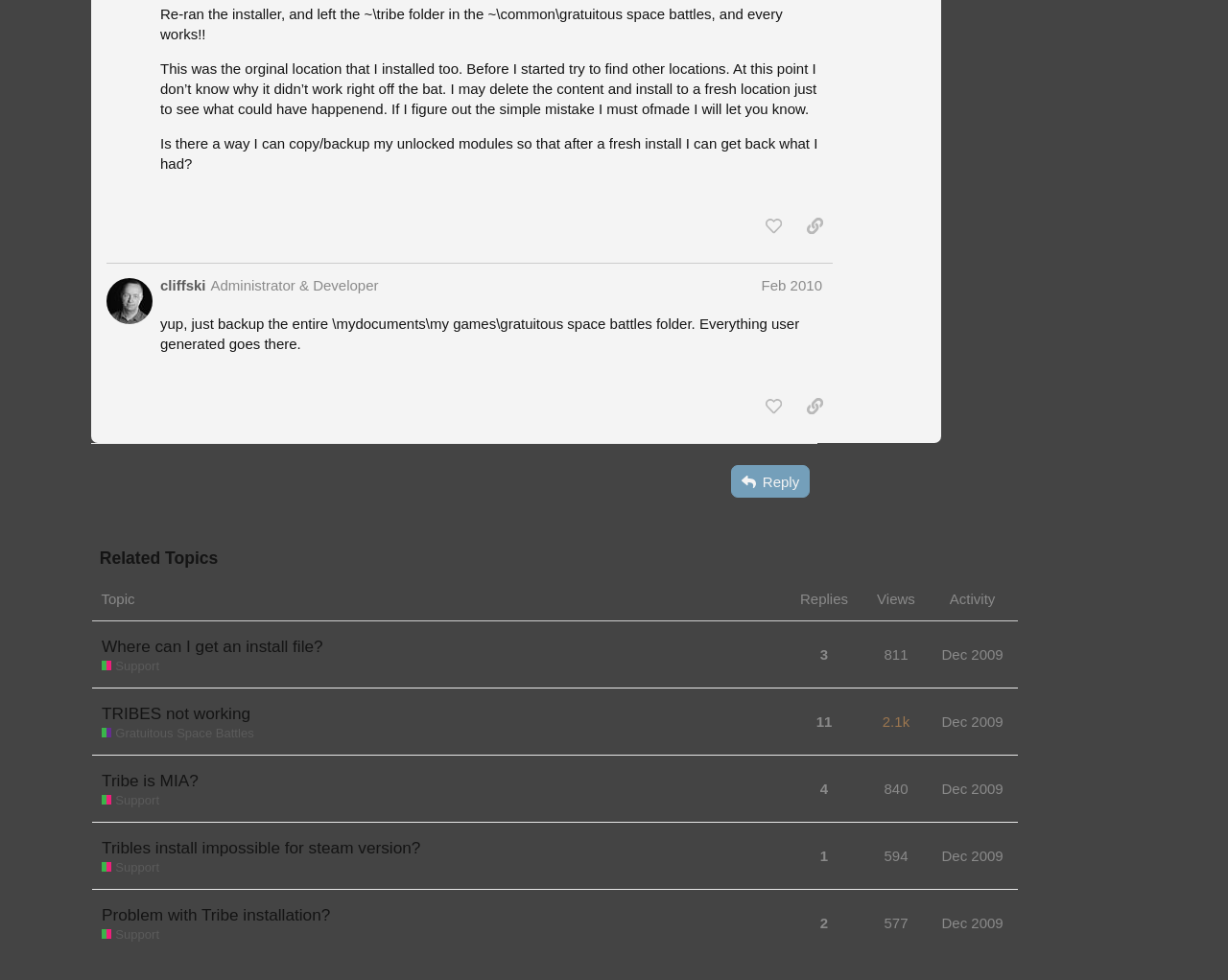Determine the coordinates of the bounding box for the clickable area needed to execute this instruction: "Copy a link to this post to clipboard".

[0.649, 0.215, 0.678, 0.248]